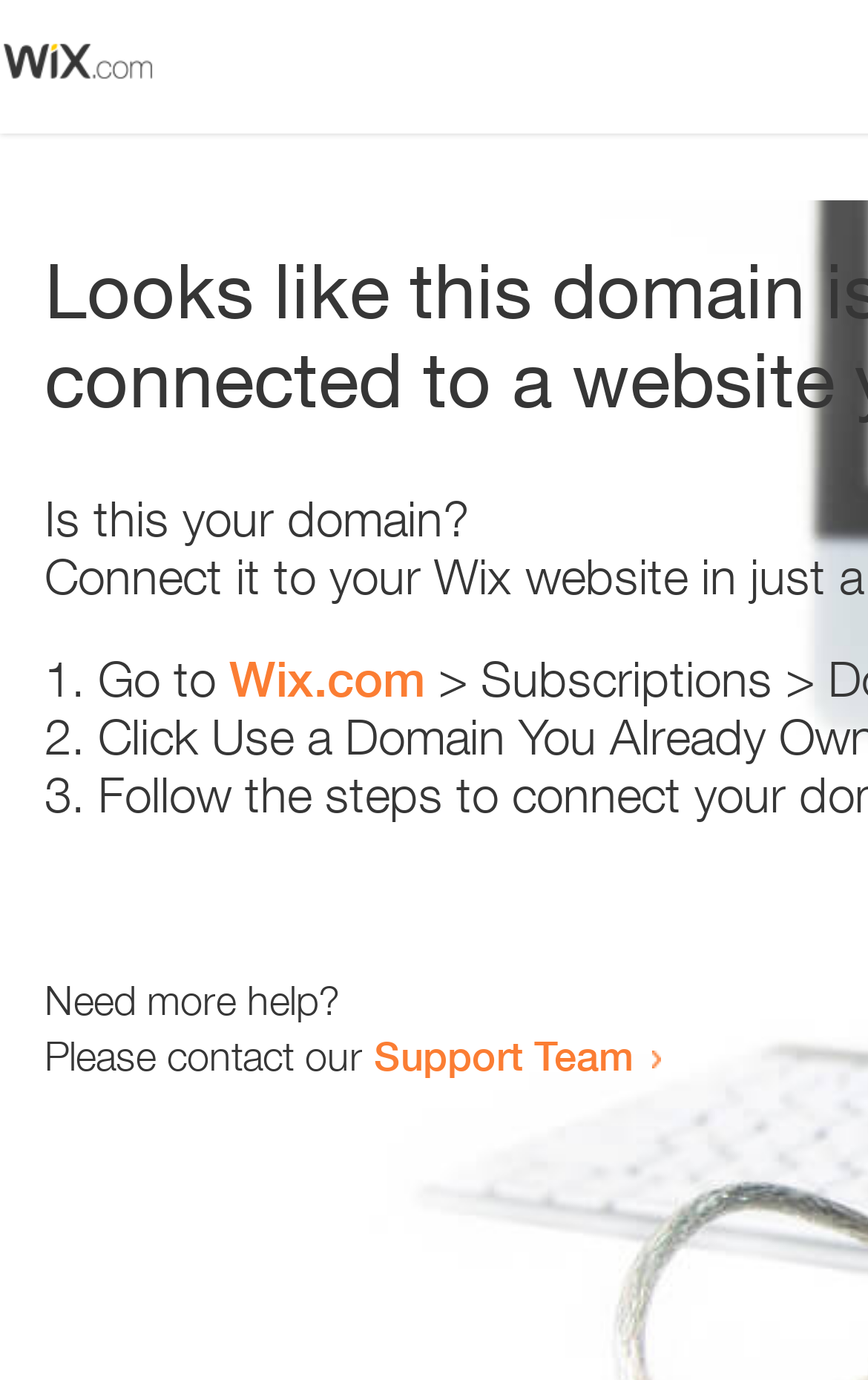Extract the top-level heading from the webpage and provide its text.

Looks like this domain isn't
connected to a website yet